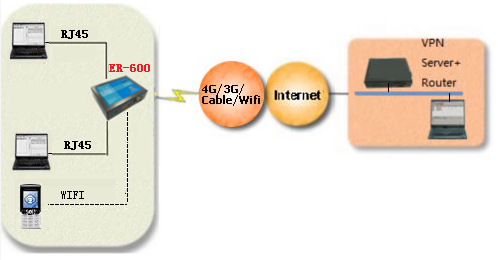Provide your answer to the question using just one word or phrase: What types of connections are represented by orange circles?

4G/3G/Cable/WiFi